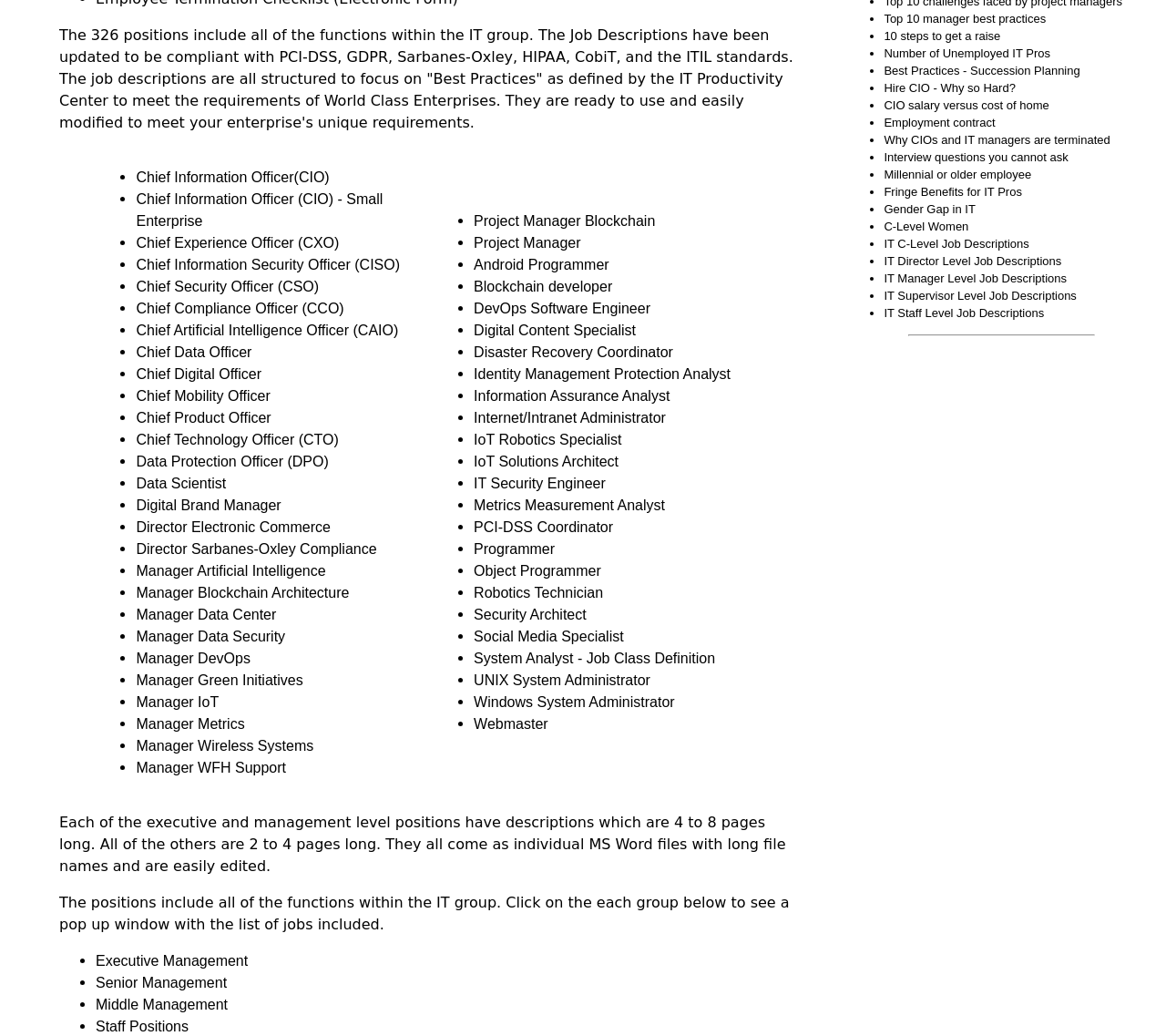What is the job title that contains the word 'Blockchain'?
Provide a detailed answer to the question, using the image to inform your response.

I searched for the word 'Blockchain' in the text of the links and found that it is contained in the job title 'Project Manager Blockchain'.